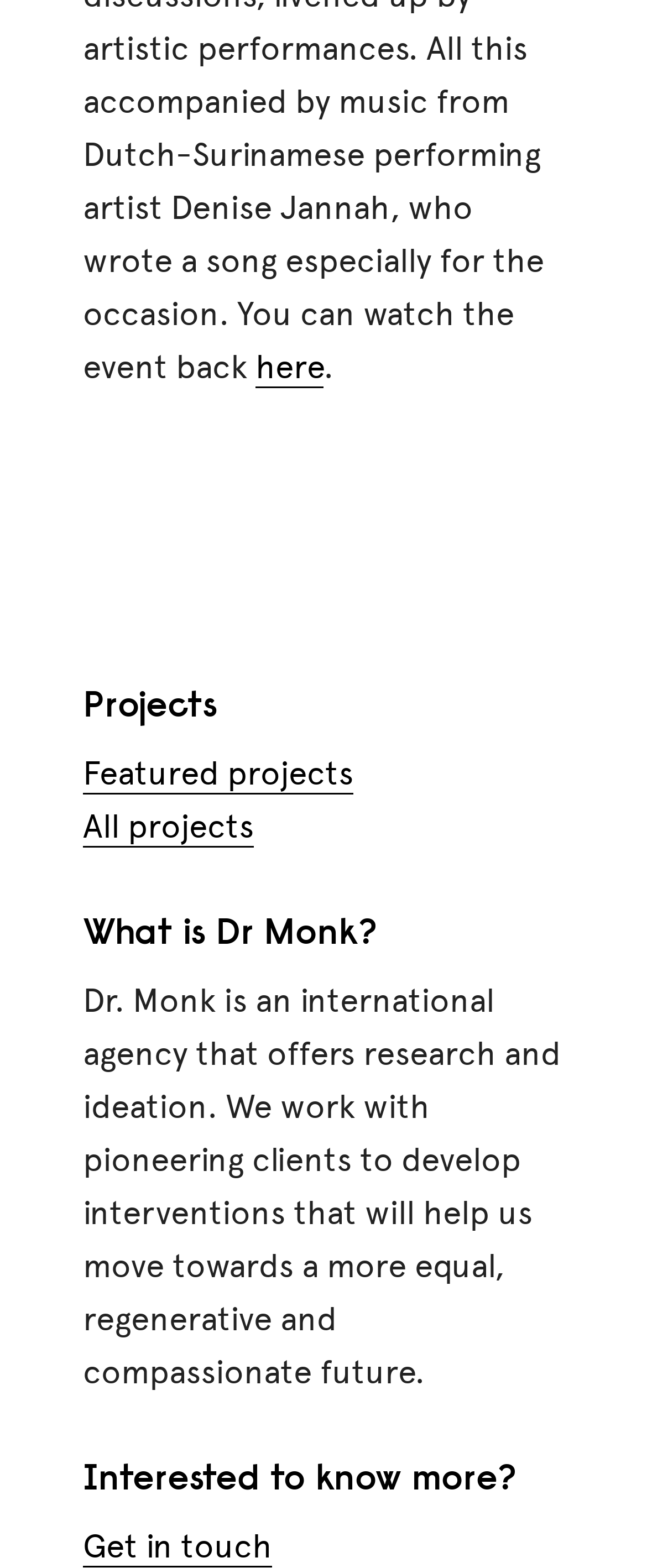What can you do if you are interested in knowing more about Dr. Monk?
Answer with a single word or short phrase according to what you see in the image.

Get in touch